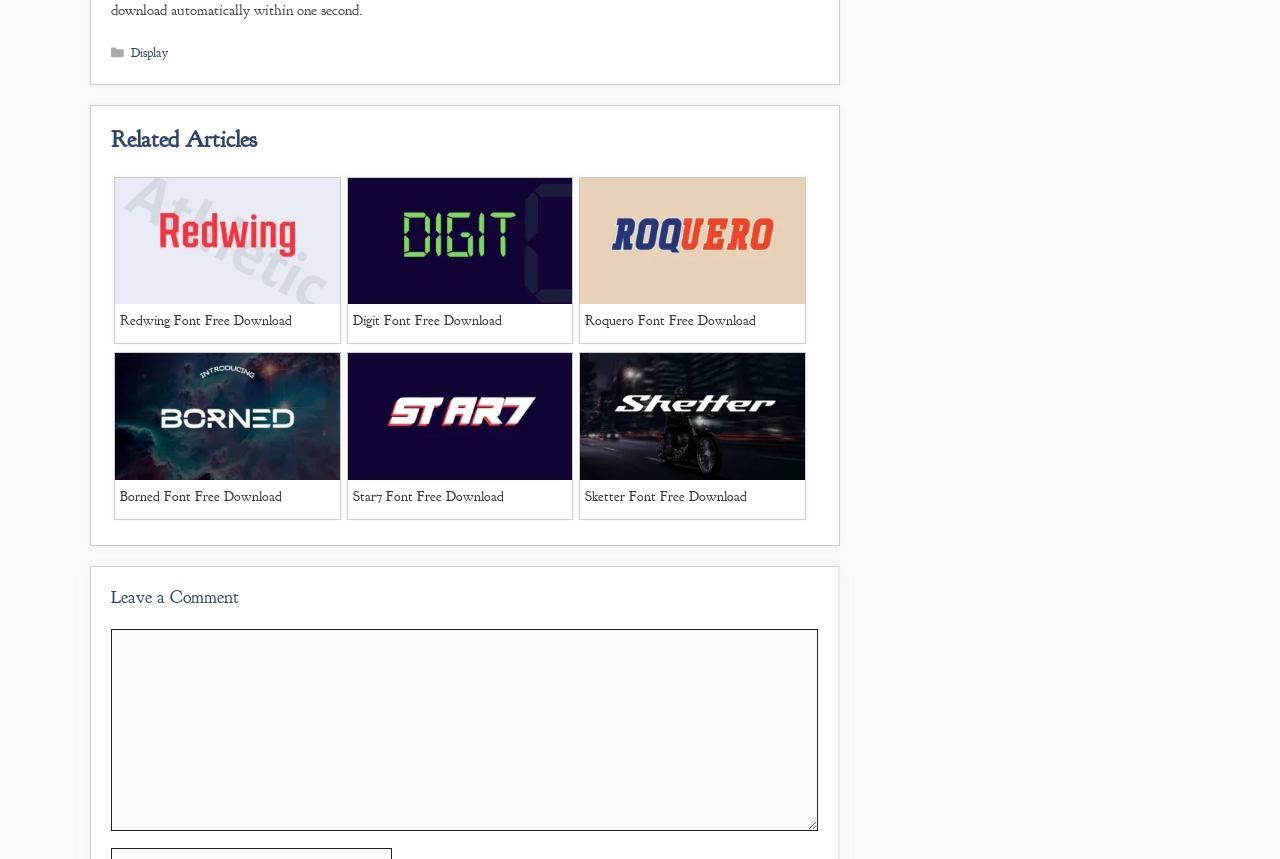Is there a comment section on the webpage?
Please respond to the question with a detailed and thorough explanation.

There is a heading 'Leave a Comment' and a textbox with the label 'Comment' at the bottom of the webpage, which suggests that there is a comment section on the webpage.